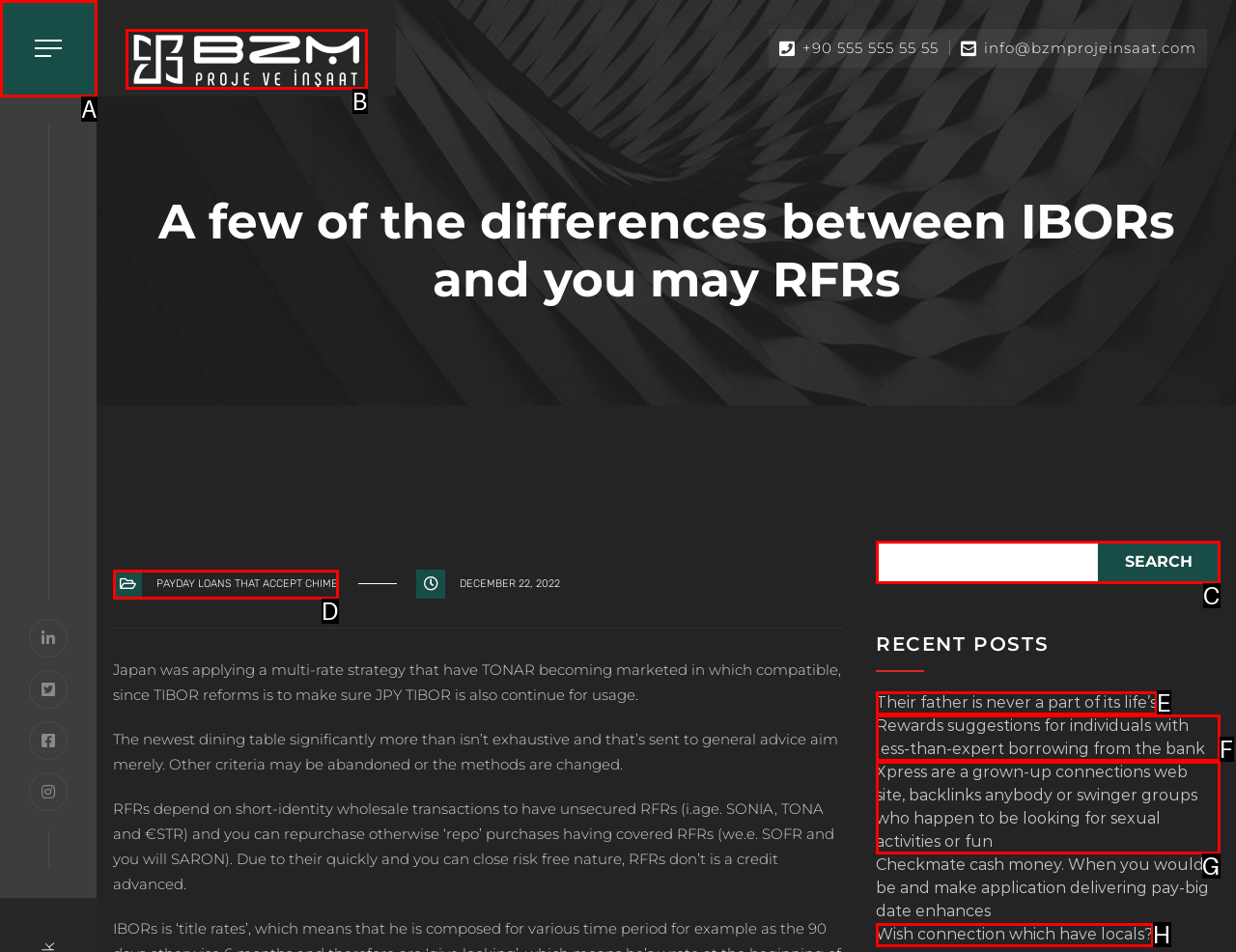Select the appropriate HTML element to click for the following task: Search for something
Answer with the letter of the selected option from the given choices directly.

C